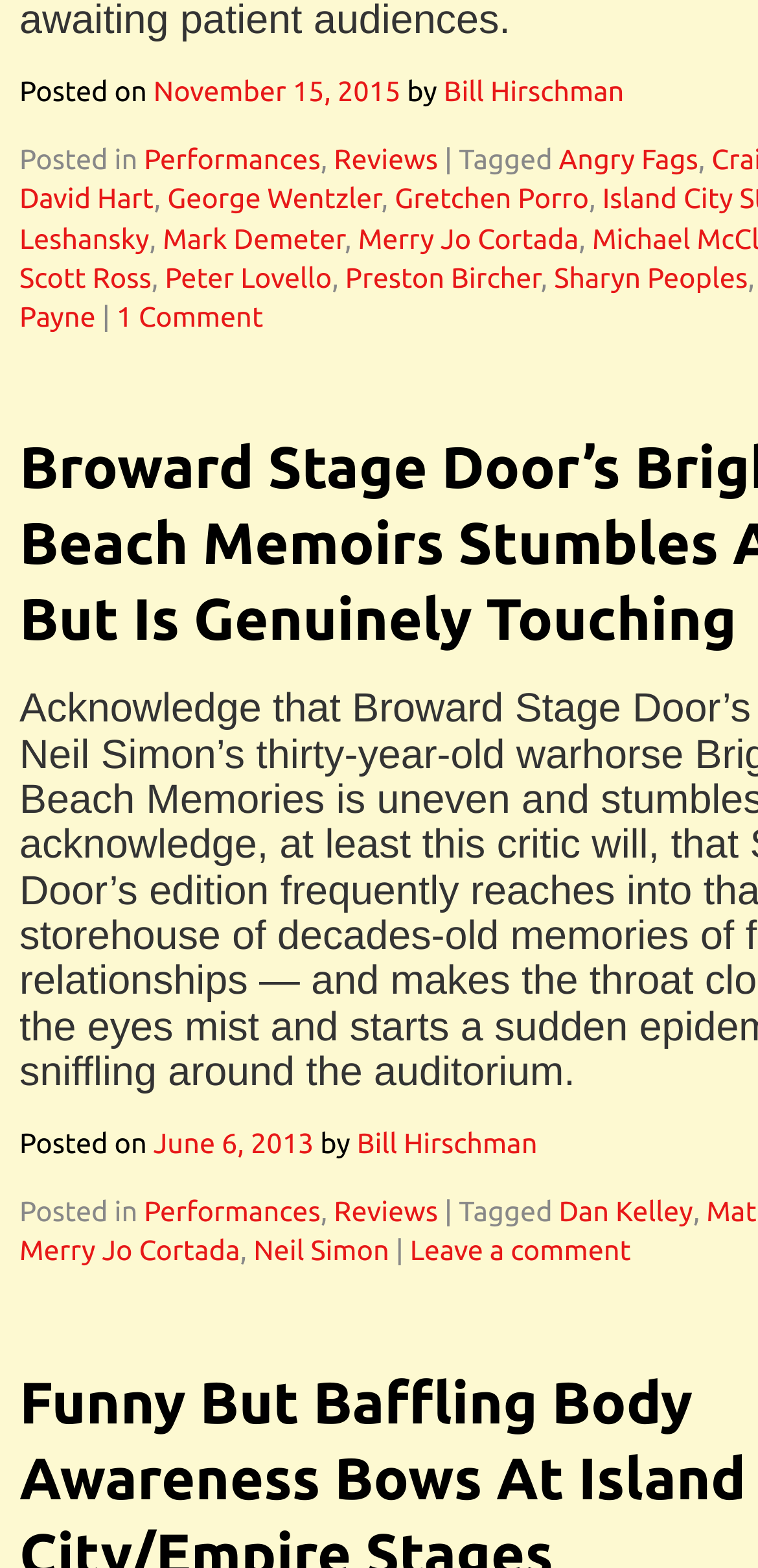Examine the image carefully and respond to the question with a detailed answer: 
Who is the author of the first post?

I found the author of the first post by looking at the link element with the text 'Bill Hirschman' which is located next to the 'by' text, indicating the author of the post.